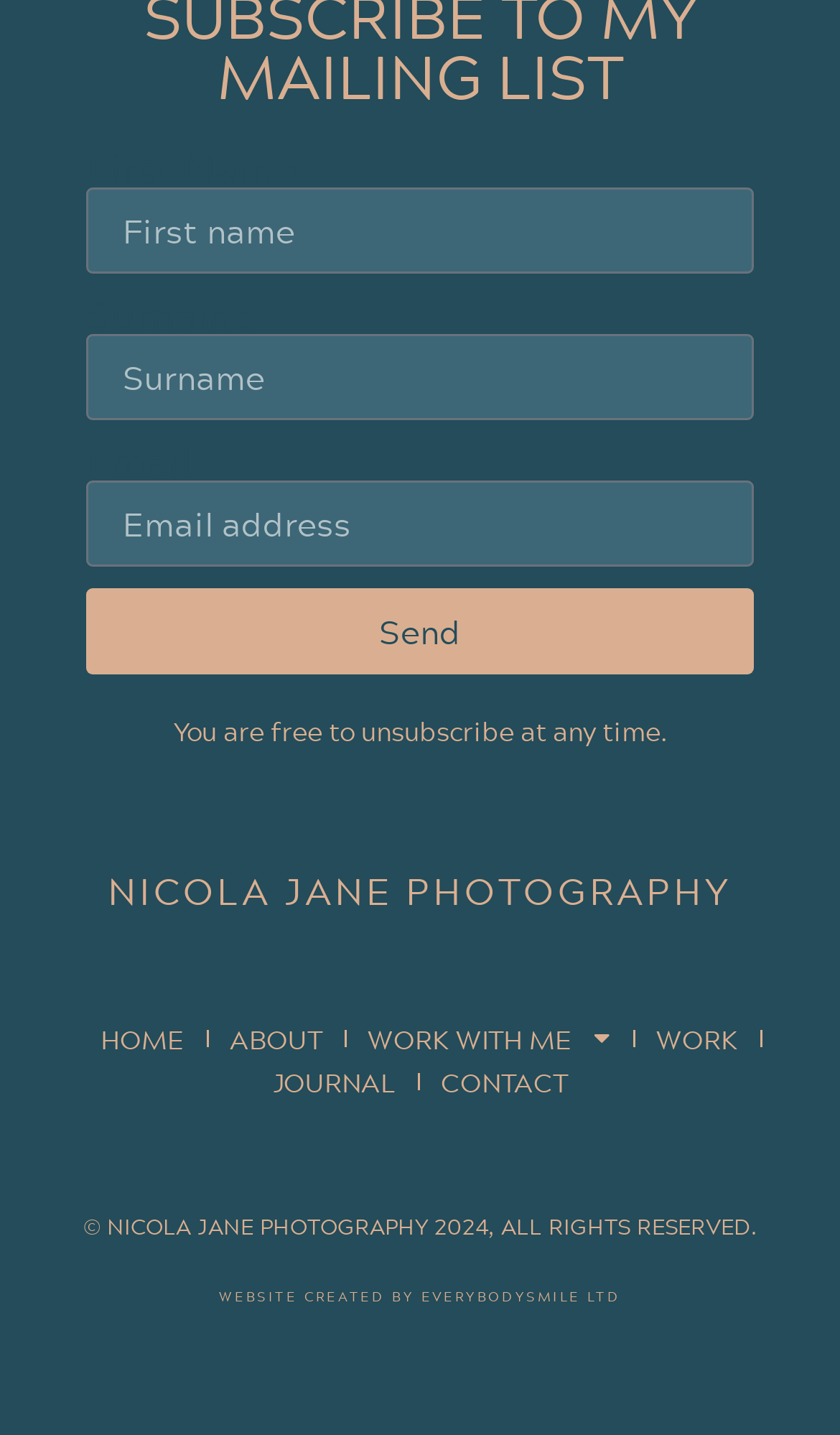Determine the bounding box coordinates of the clickable region to follow the instruction: "Enter first name".

[0.103, 0.131, 0.897, 0.191]